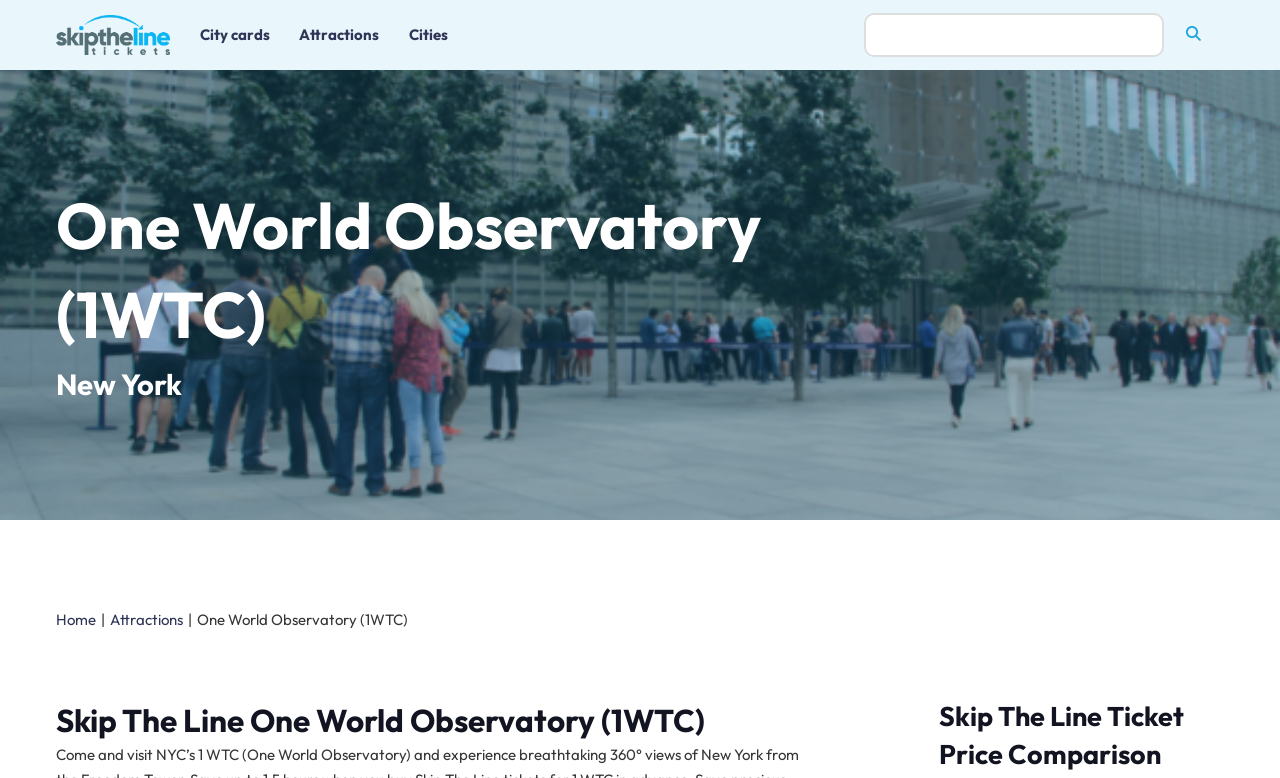Elaborate on the webpage's design and content in a detailed caption.

The webpage is about One World Observatory skip-the-line tickets. At the top left, there is a logo of Skip The Line Tickets, accompanied by a figure element. Below the logo, there are three links: City cards, Attractions, and Cities, aligned horizontally. 

To the right of these links, a search bar is located, consisting of a text field and a search button. Above the search bar, the title "One World Observatory (1WTC)" is displayed prominently. 

Below the title, there is a link to read more about New York. A large image, possibly a background image, spans the entire width of the page, from the top to about two-thirds of the way down. 

In the lower part of the page, a navigation breadcrumb is displayed, showing the path from Home to Attractions to One World Observatory (1WTC). 

Finally, at the very bottom of the page, there are two headings: "Skip The Line One World Observatory (1WTC)" and "Skip The Line Ticket Price Comparison", with the latter being positioned to the right of the former.